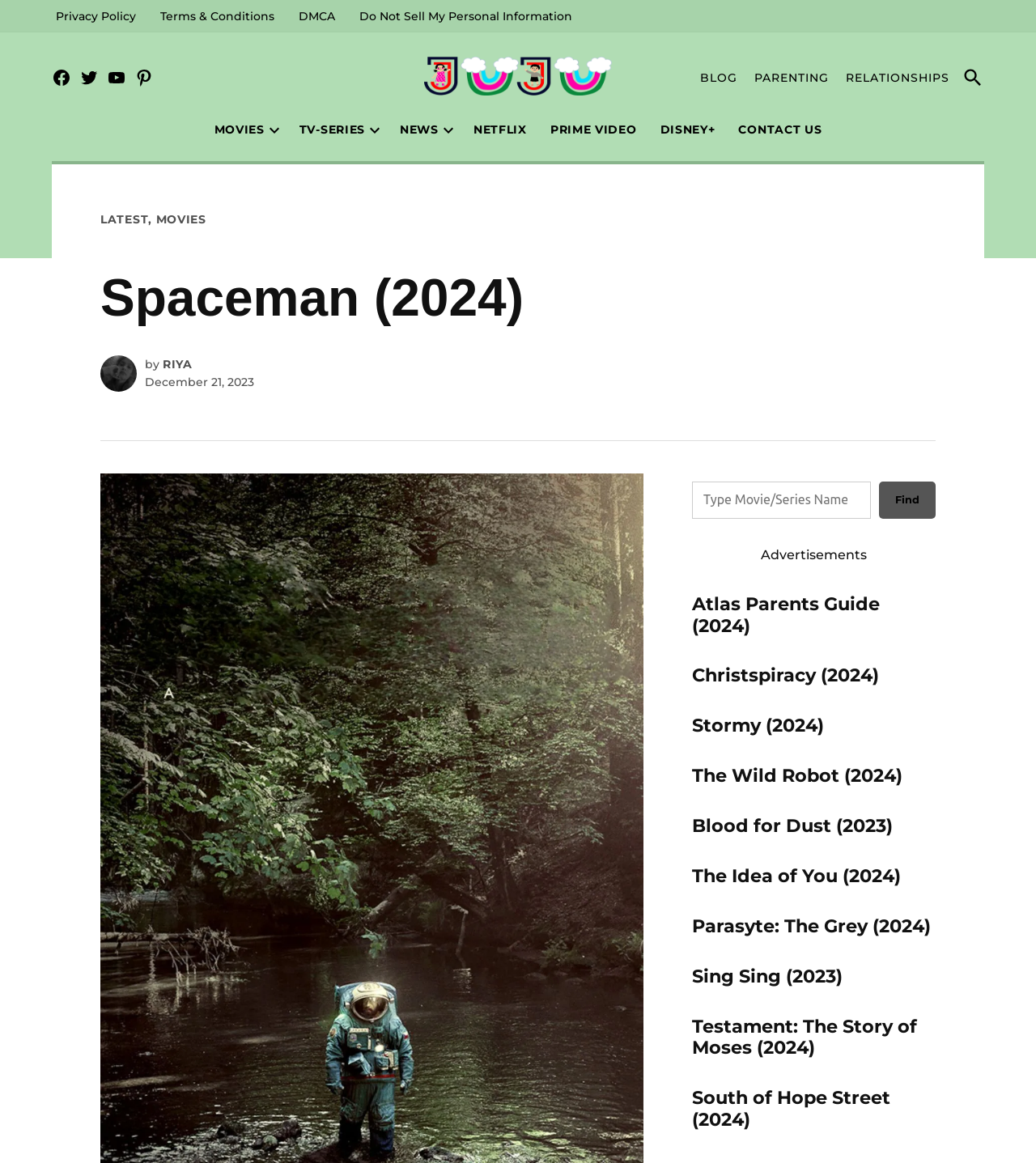Find and provide the bounding box coordinates for the UI element described with: "Parasyte: The Grey (2024)".

[0.668, 0.785, 0.898, 0.807]